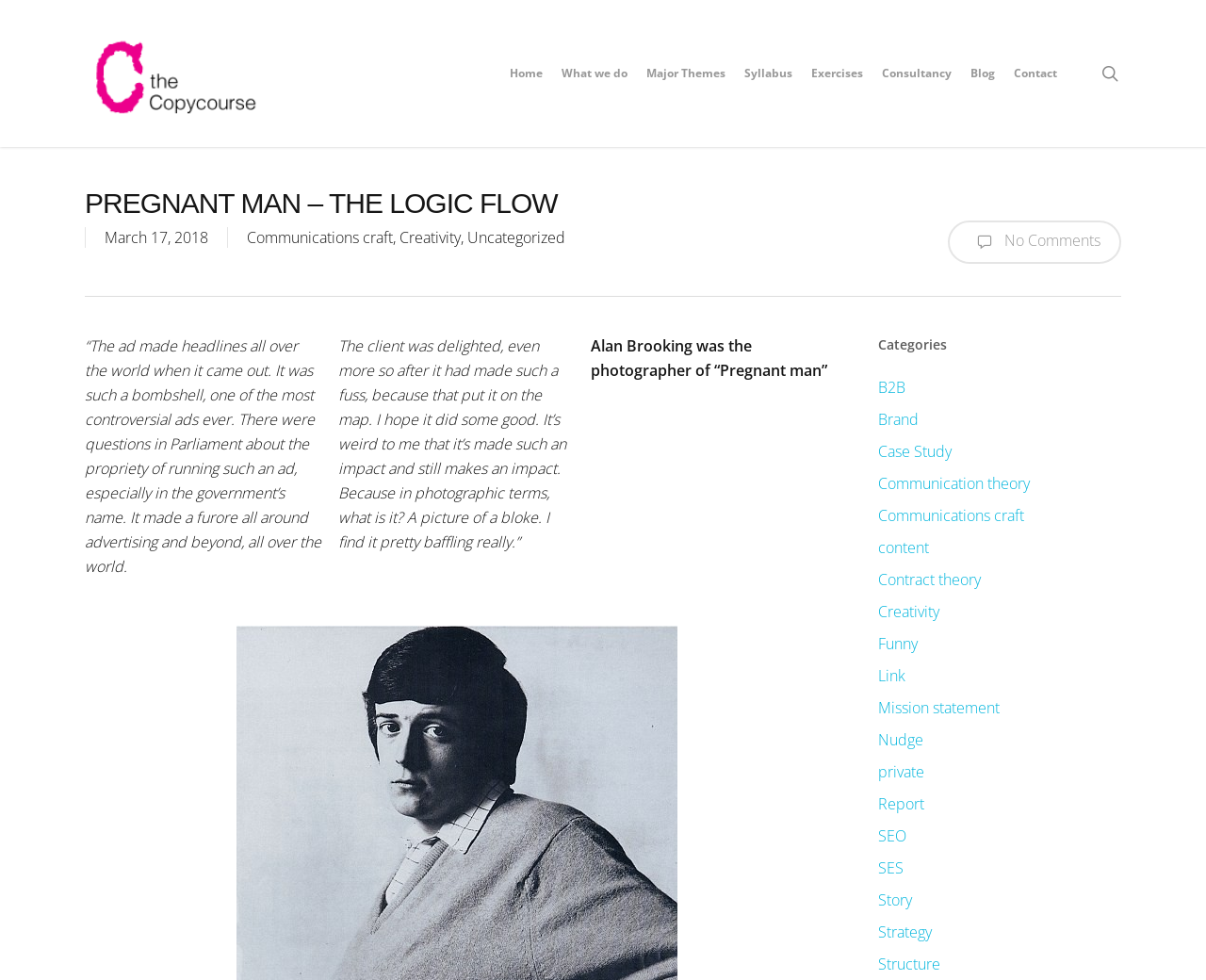Can you pinpoint the bounding box coordinates for the clickable element required for this instruction: "Read the article about 'Pregnant Man – the logic flow'"? The coordinates should be four float numbers between 0 and 1, i.e., [left, top, right, bottom].

[0.07, 0.191, 0.555, 0.225]